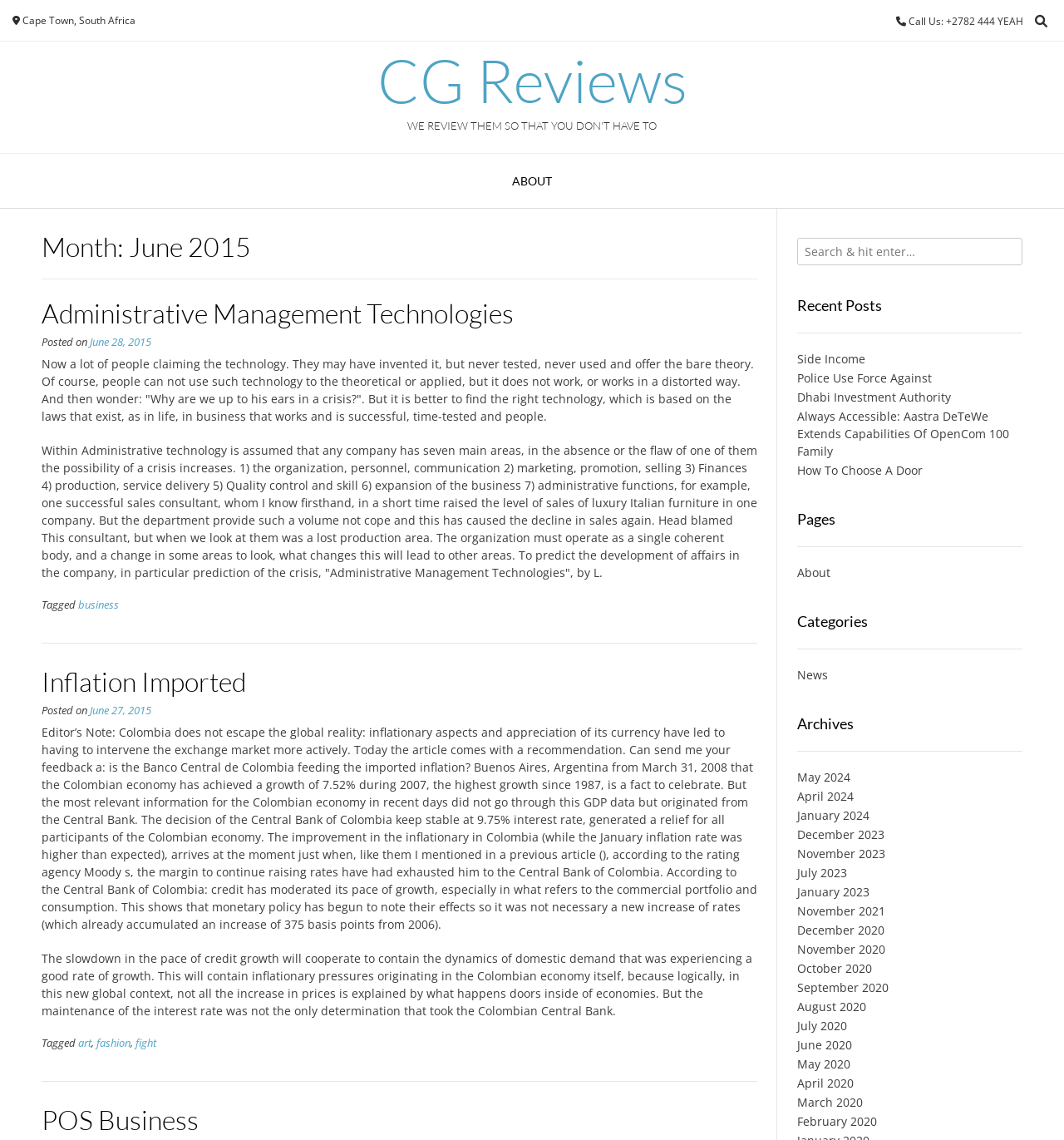What is the topic of the second article?
Offer a detailed and exhaustive answer to the question.

The second article on the webpage is about a topic related to economy. The topic is mentioned in the heading of the article, which is 'Inflation Imported'.